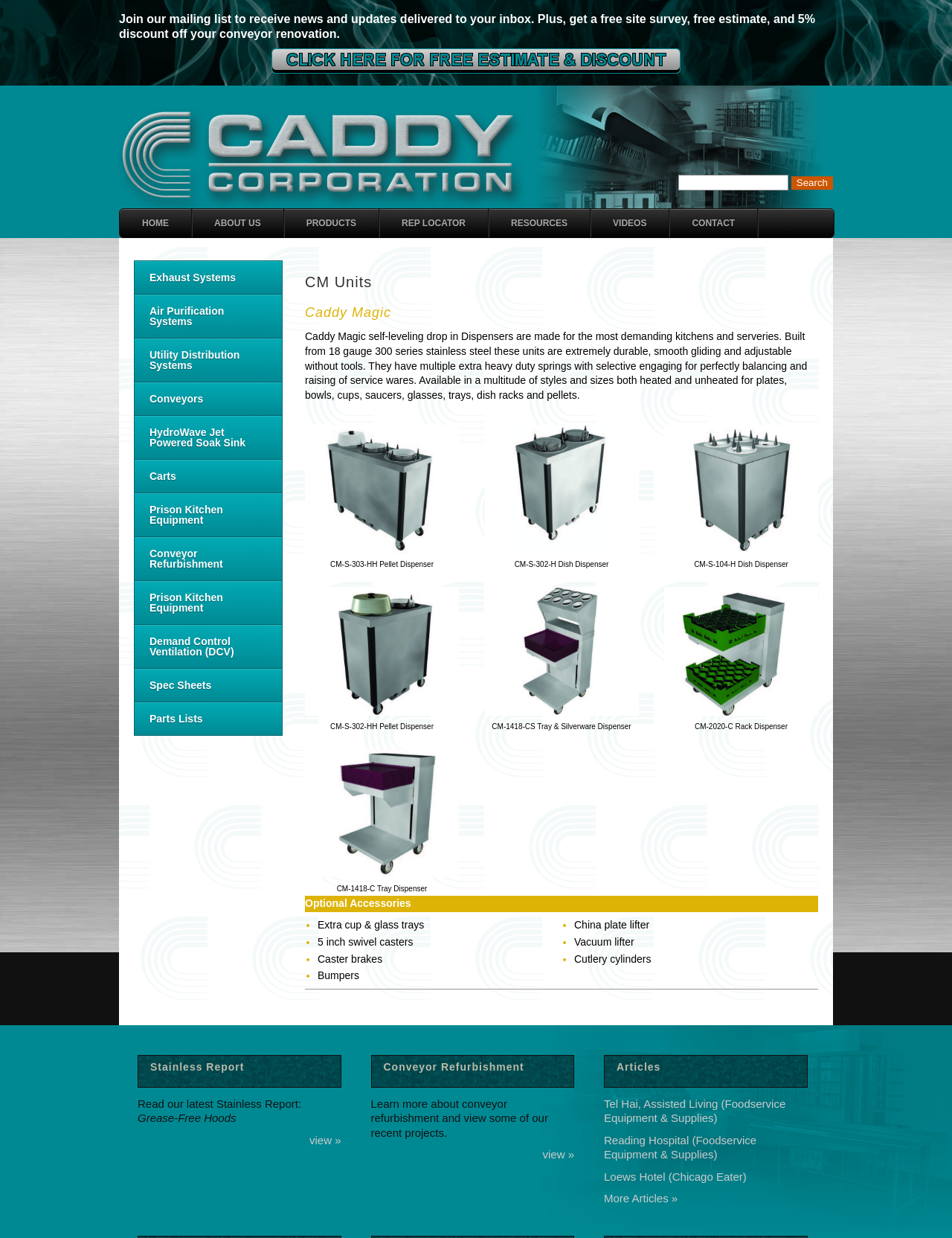Using the webpage screenshot, find the UI element described by Elsevier - Digital Commons. Provide the bounding box coordinates in the format (top-left x, top-left y, bottom-right x, bottom-right y), ensuring all values are floating point numbers between 0 and 1.

None